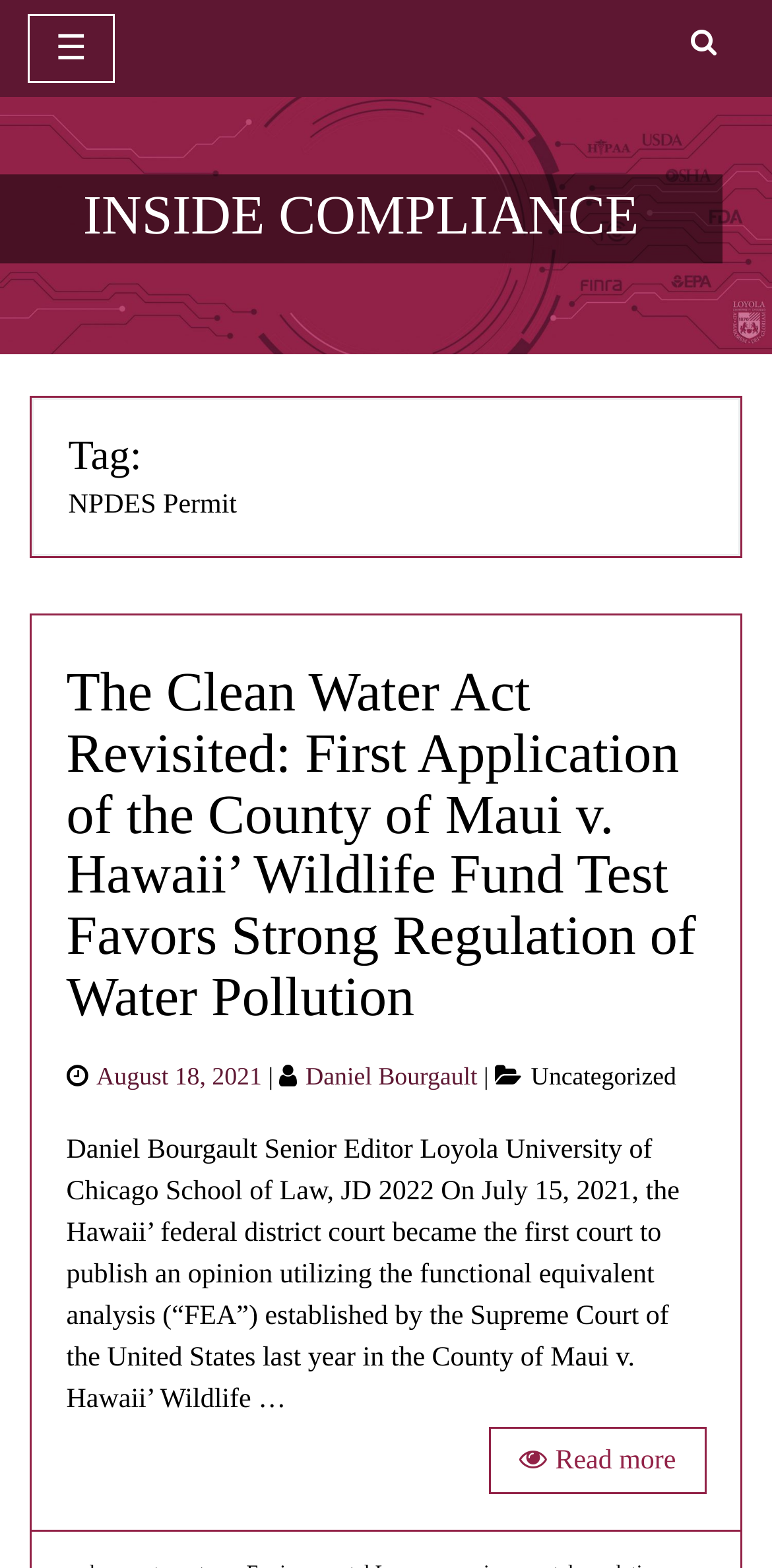What is the title of the article?
We need a detailed and exhaustive answer to the question. Please elaborate.

I found the title of the article by looking at the heading element with the text 'The Clean Water Act Revisited: First Application of the County of Maui v. Hawaii’ Wildlife Fund Test Favors Strong Regulation of Water Pollution' which is a child element of the HeaderAsNonLandmark element.